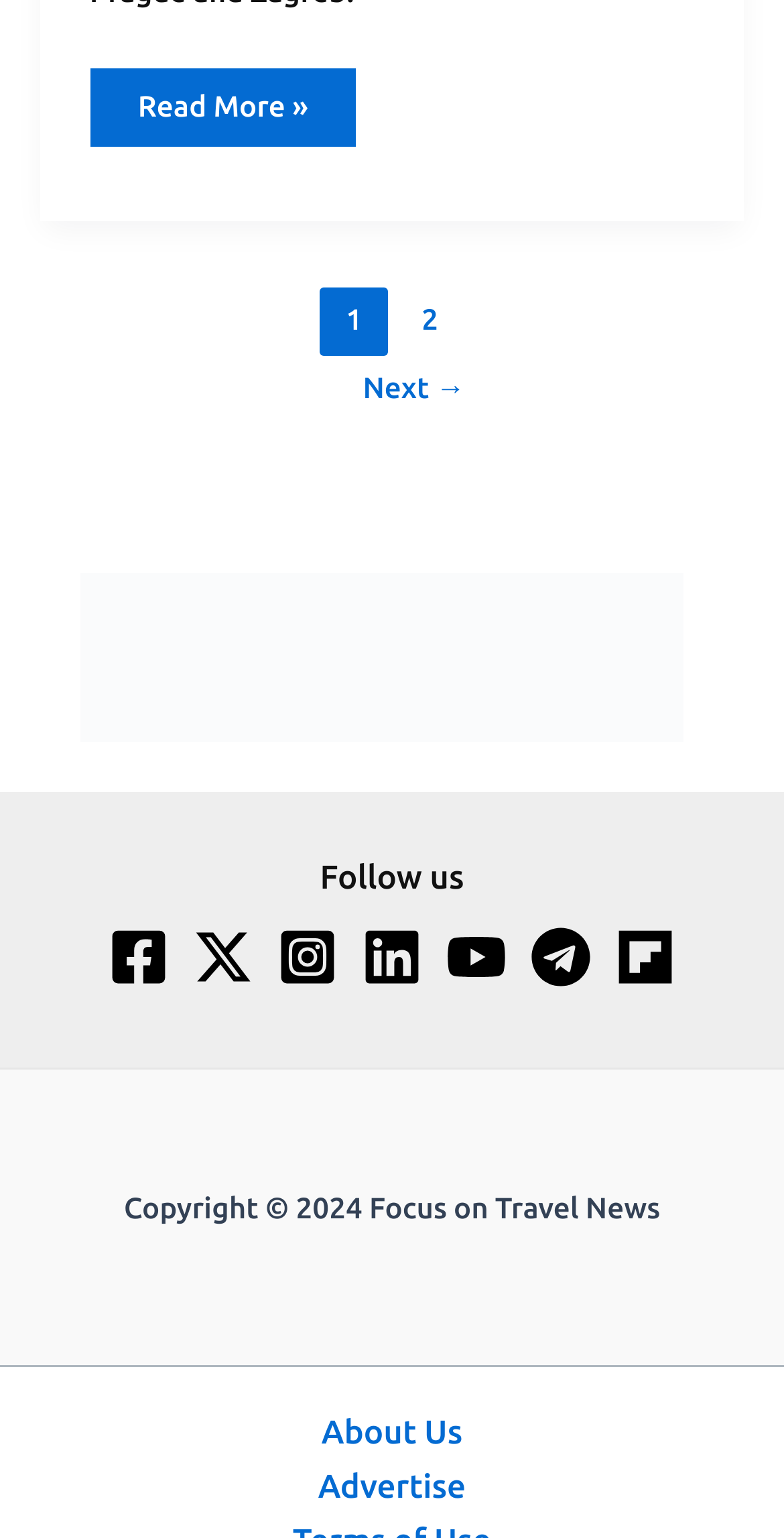Please provide a comprehensive answer to the question based on the screenshot: What are the options to explore on the website?

The static text element 'Copyright © 2024 Focus on Travel News' contains links to 'About Us' and 'Advertise', indicating that these are options to explore on the website.